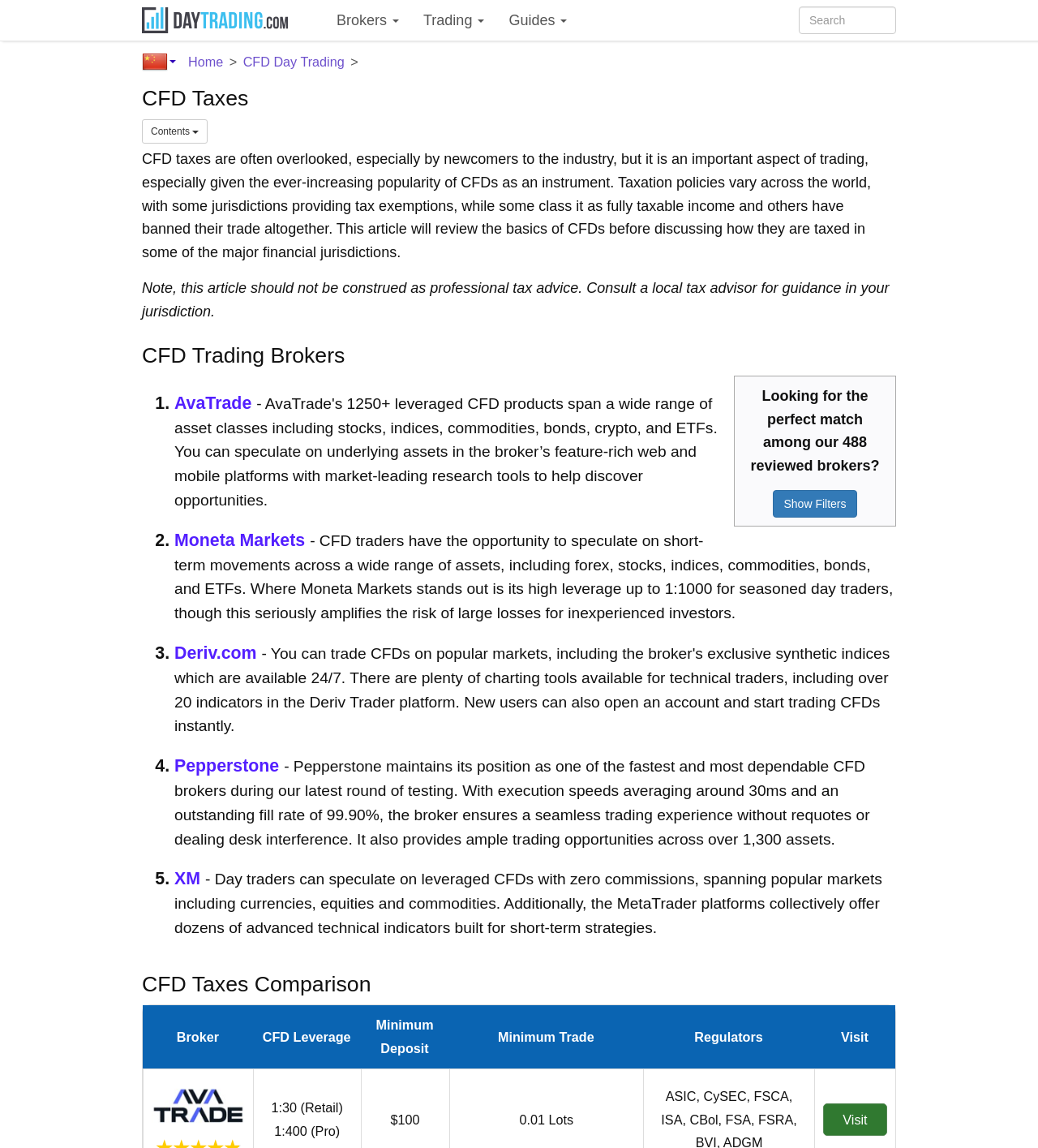What is the main topic of this webpage?
Based on the image content, provide your answer in one word or a short phrase.

CFD Taxes